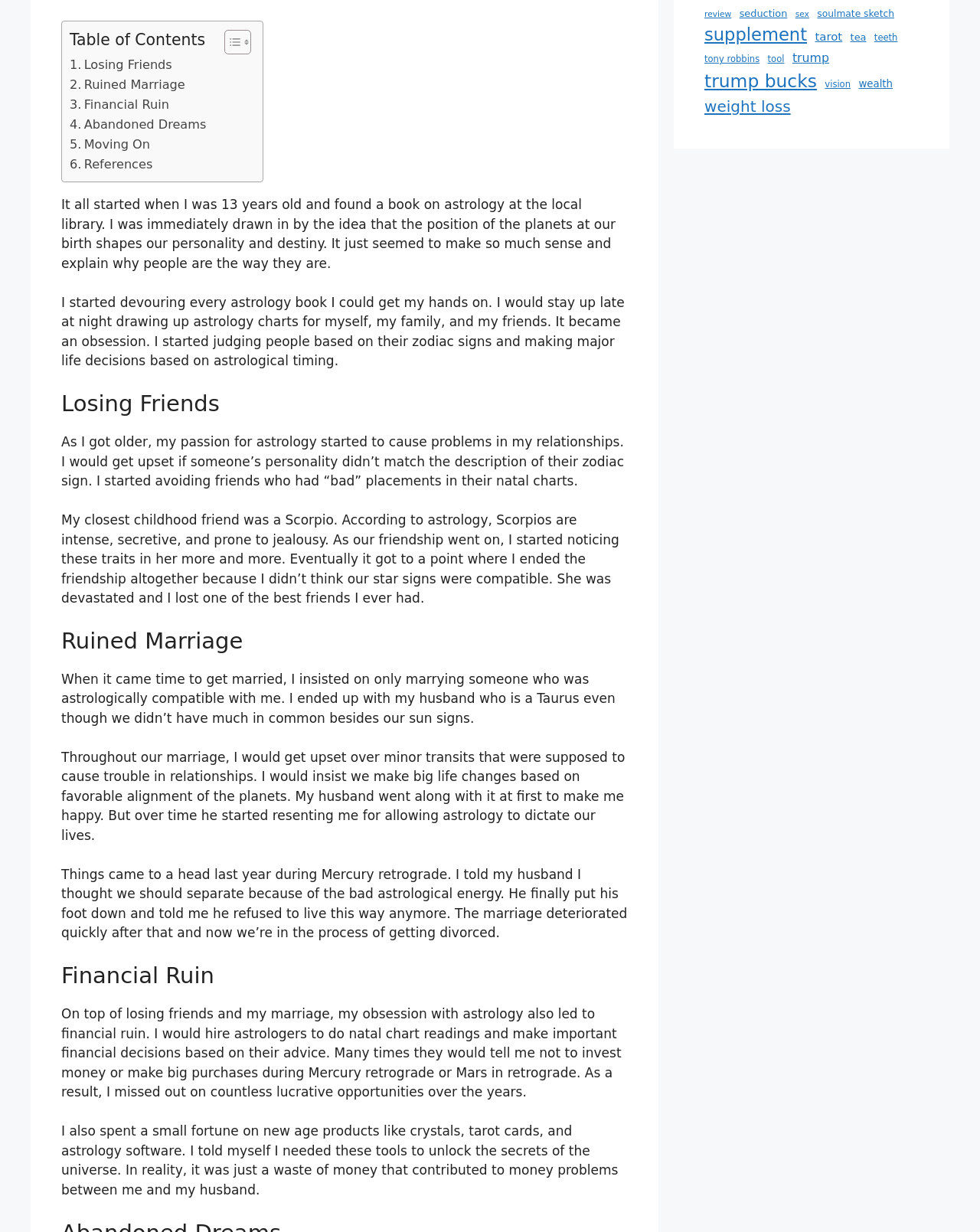Find the coordinates for the bounding box of the element with this description: "Toggle".

[0.217, 0.024, 0.252, 0.045]